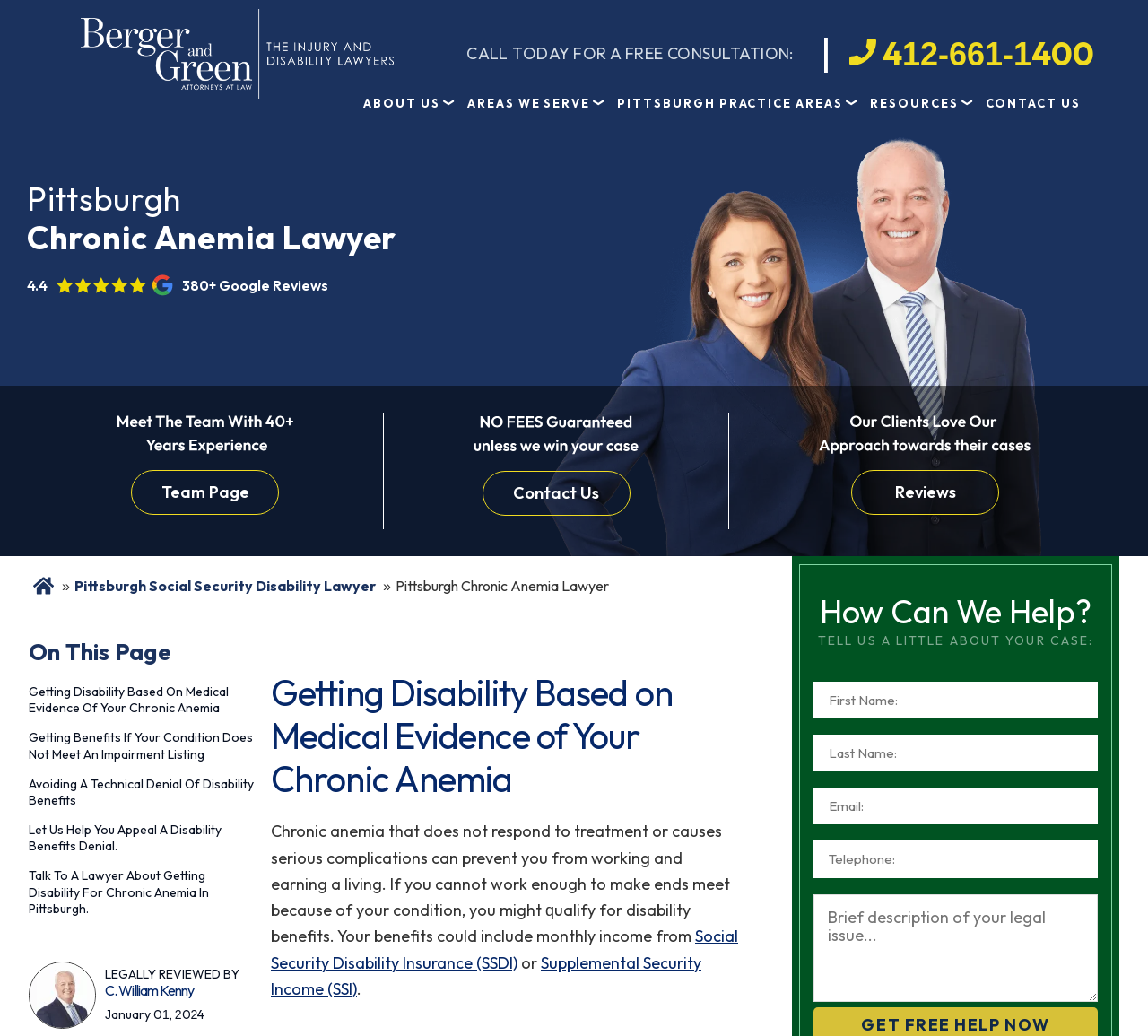Identify the bounding box coordinates of the element that should be clicked to fulfill this task: "Call the phone number '412-661-1400'". The coordinates should be provided as four float numbers between 0 and 1, i.e., [left, top, right, bottom].

[0.74, 0.032, 0.953, 0.071]